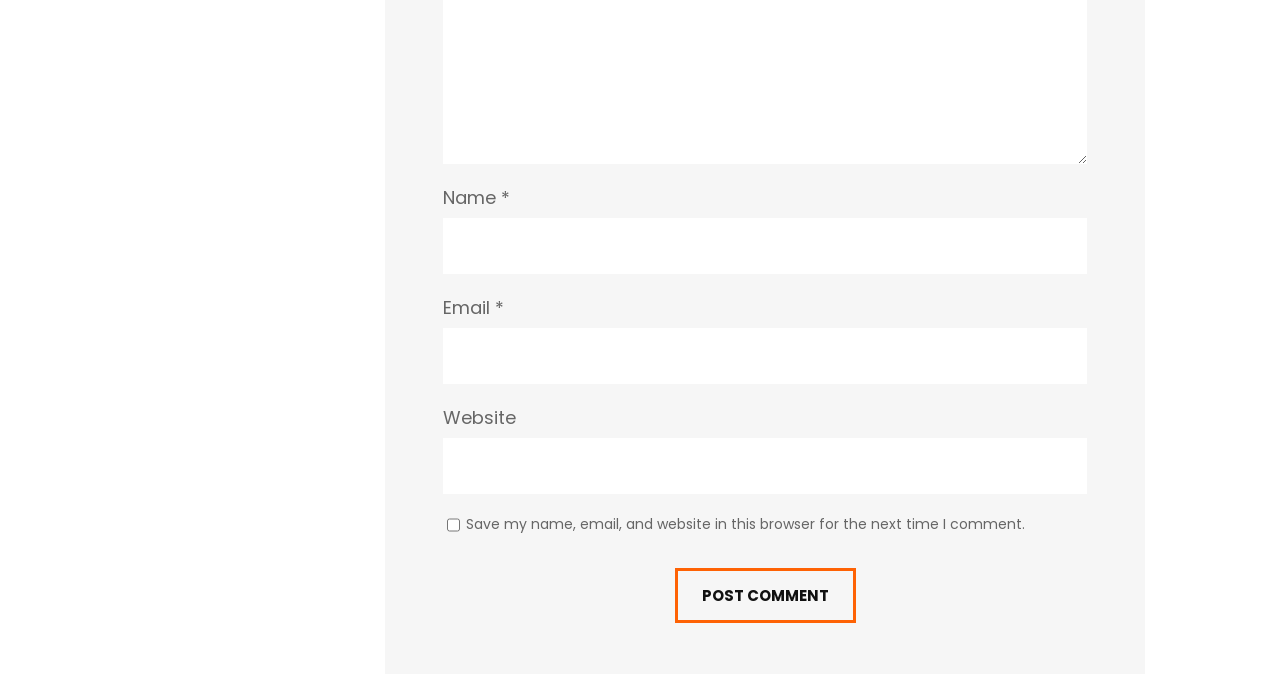Using the information in the image, give a detailed answer to the following question: What is the 'Post Comment' button used for?

The 'Post Comment' button is a prominent element at the bottom of the form, and its label suggests that it is used to submit a comment or post, likely to a blog or forum.